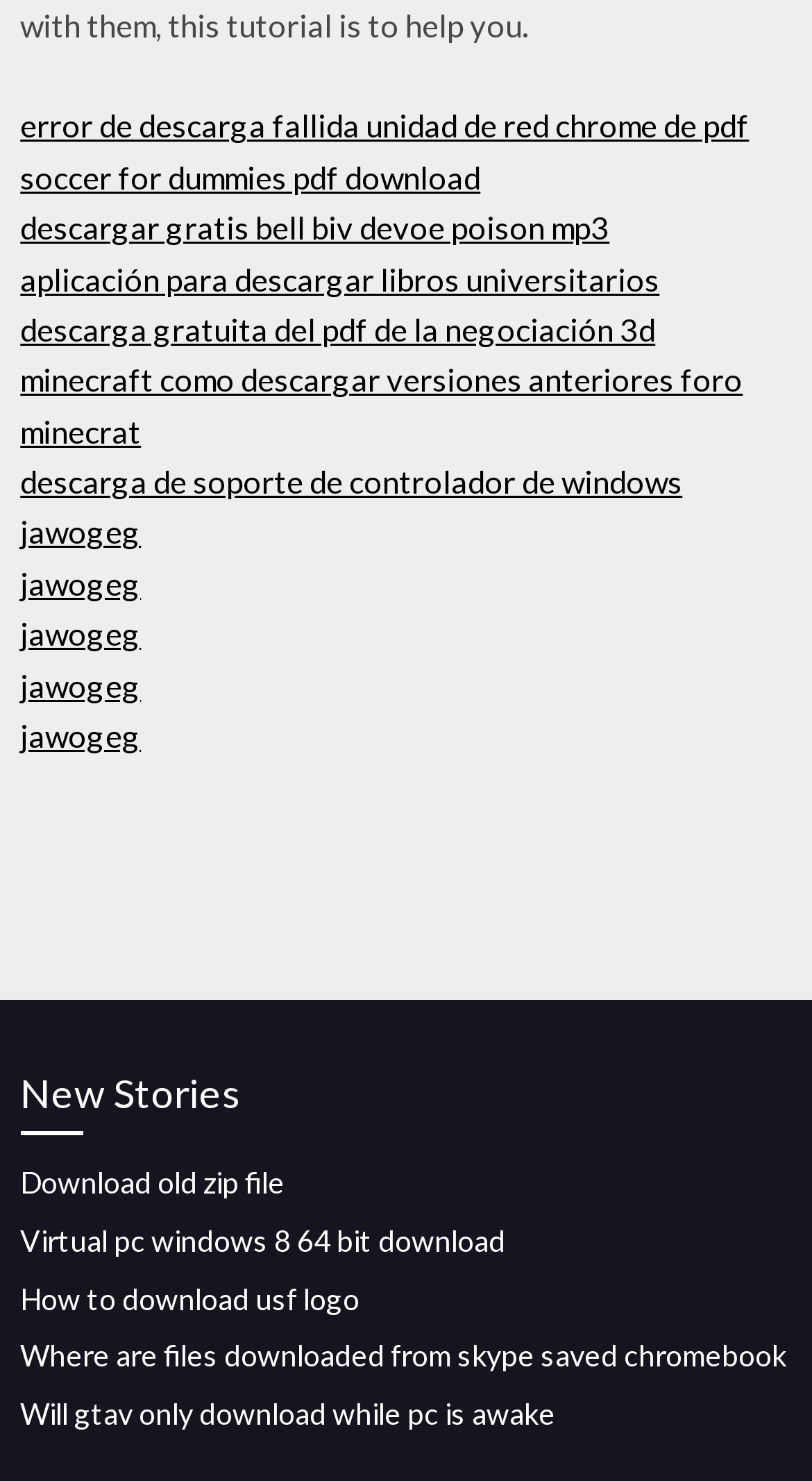Please identify the bounding box coordinates of where to click in order to follow the instruction: "Read new stories".

[0.025, 0.718, 0.975, 0.767]